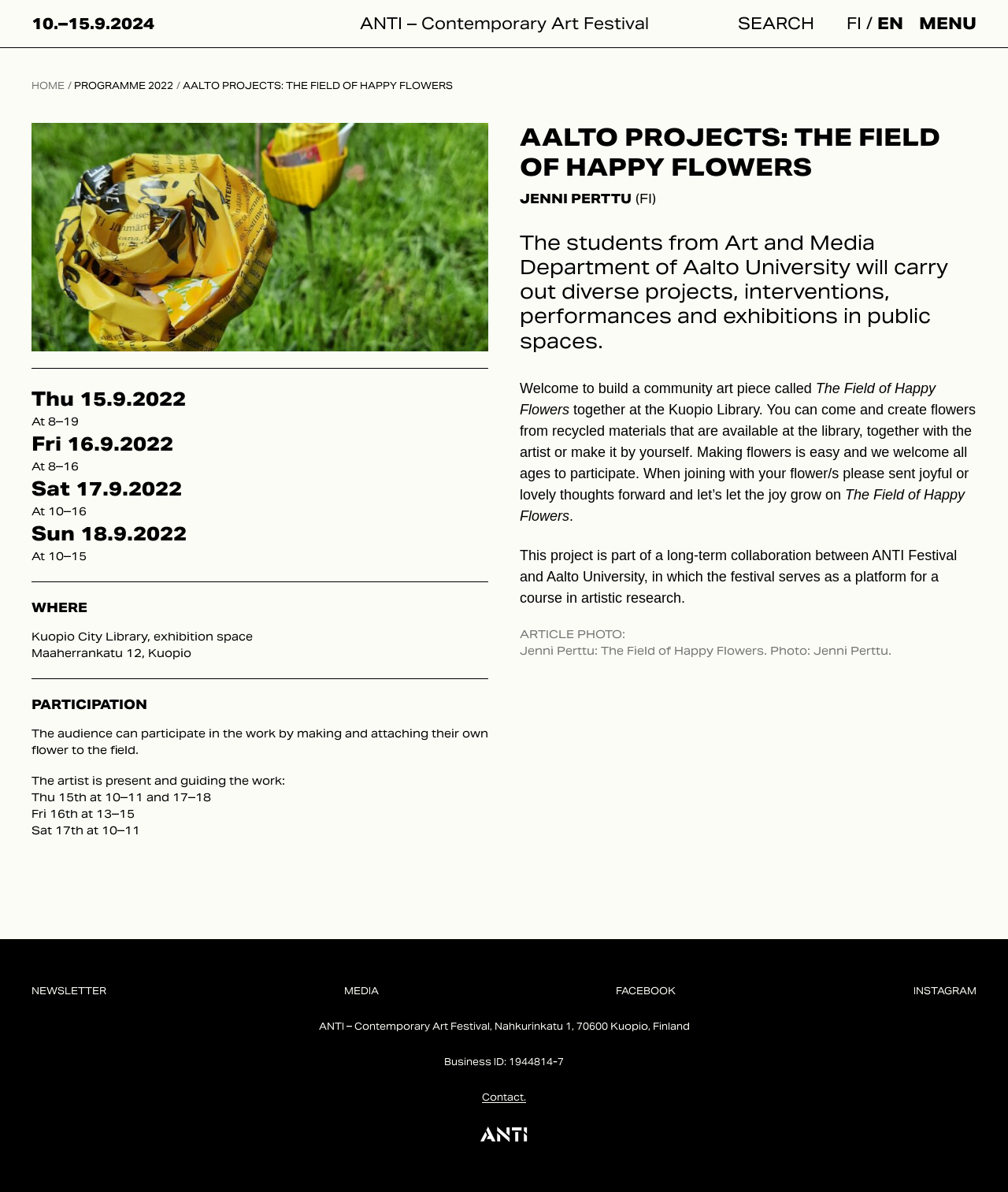What is the purpose of the project?
Observe the image and answer the question with a one-word or short phrase response.

To build a community art piece